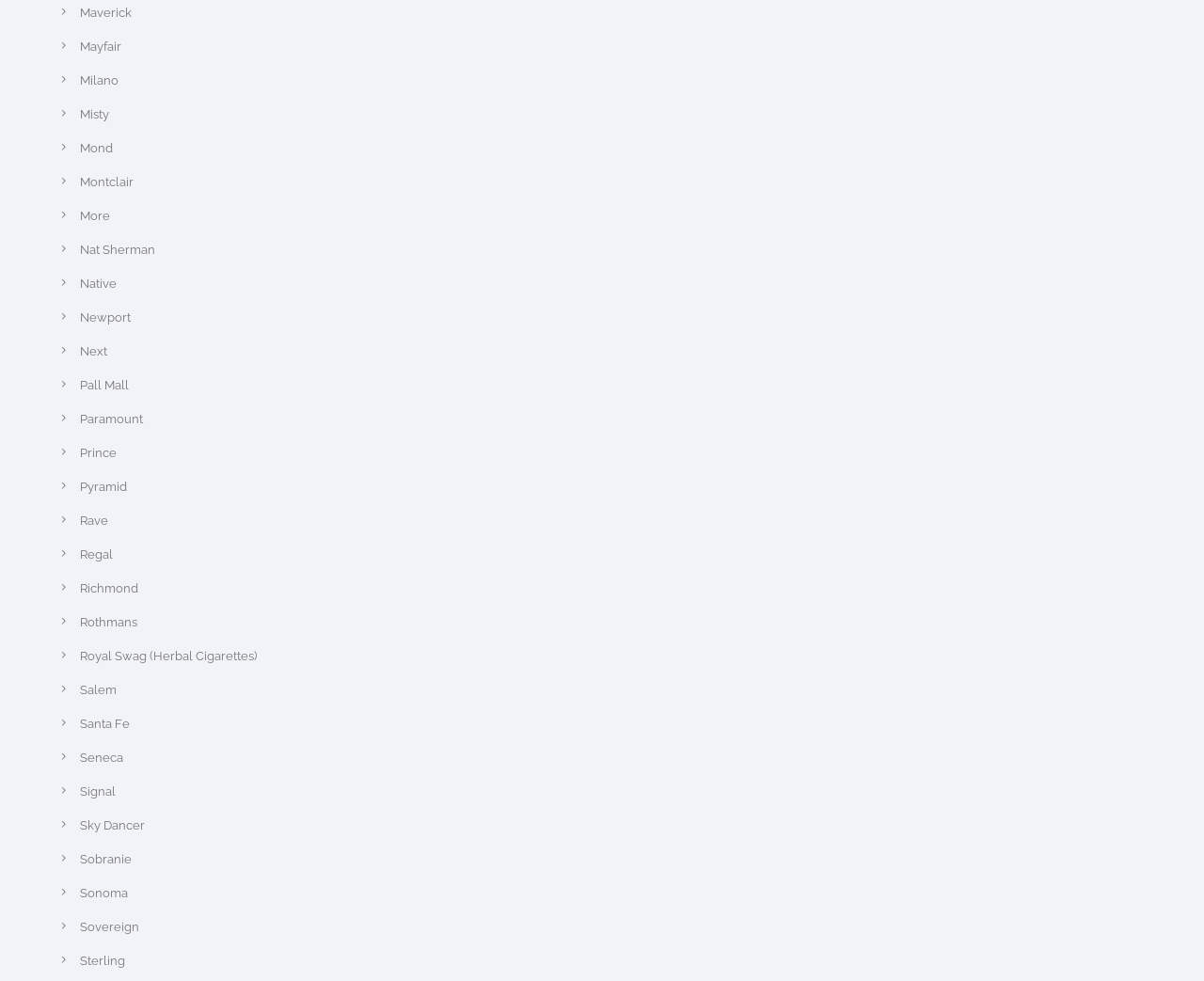Extract the bounding box coordinates for the UI element described as: "Rothmans".

[0.066, 0.627, 0.114, 0.641]